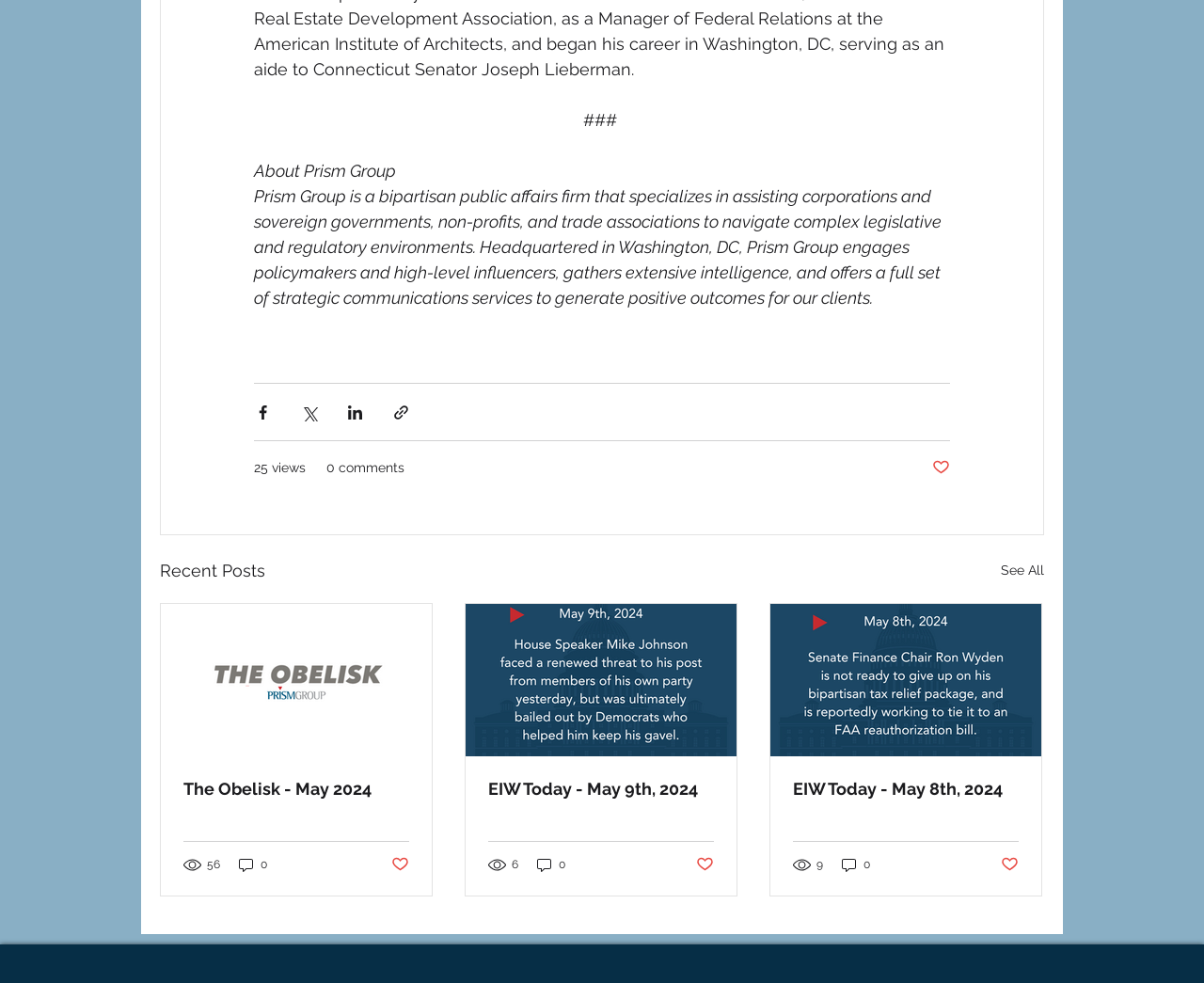What is the name of the company?
Using the image as a reference, answer the question with a short word or phrase.

Prism Group